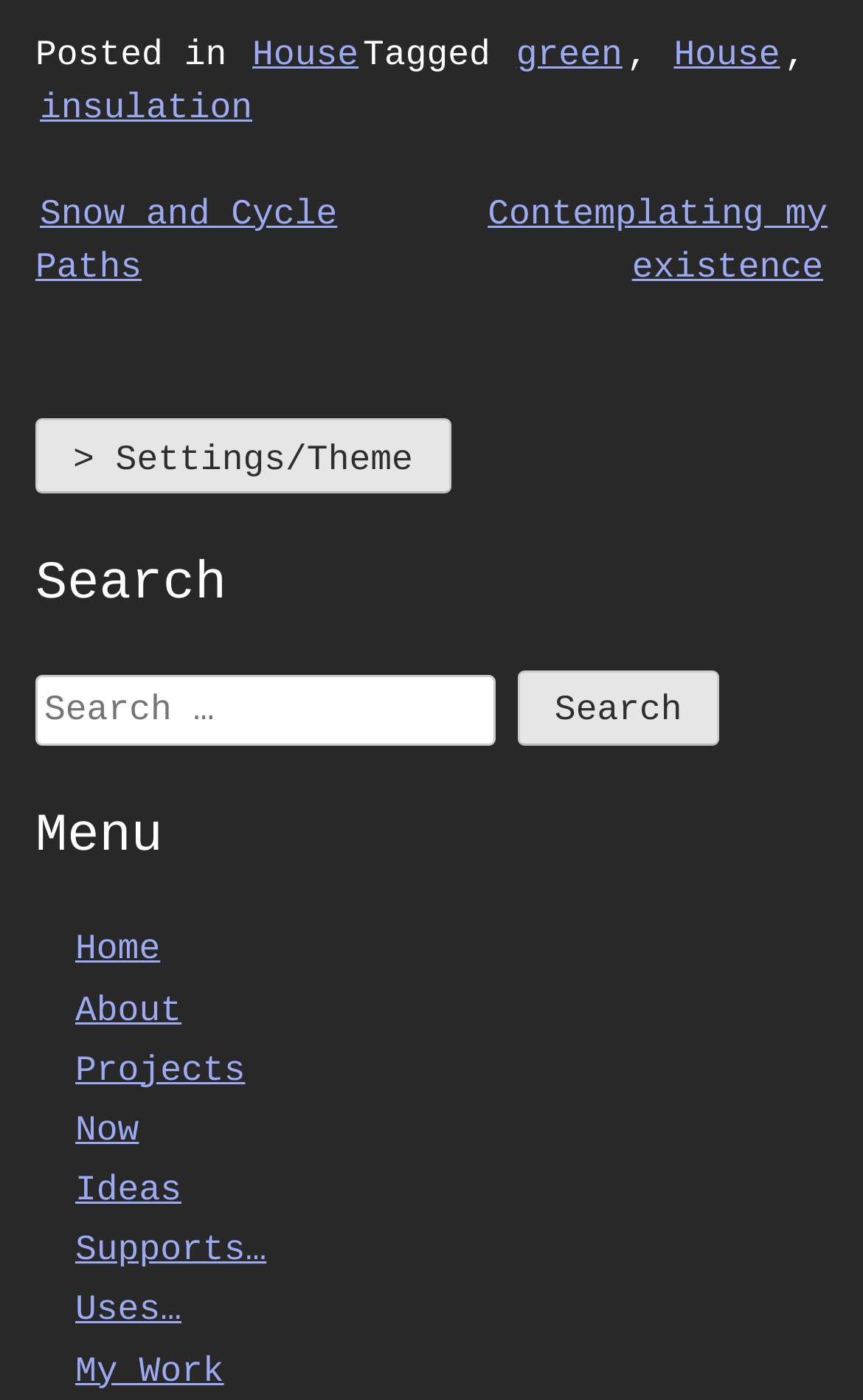Locate the bounding box coordinates of the clickable region necessary to complete the following instruction: "View posts". Provide the coordinates in the format of four float numbers between 0 and 1, i.e., [left, top, right, bottom].

[0.041, 0.136, 0.391, 0.209]